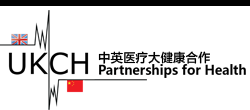Provide a comprehensive description of the image.

The image features the logo of UKCH (UK-China Partnerships for Health), which is represented by the acronym "UKCH" prominently displayed in bold letters. The logo incorporates two flags: one of the United Kingdom, positioned to the left, and one of China, situated to the right, symbolizing the collaborative efforts between the two nations in the field of health. Below the acronym, the Chinese characters 中英医疗大健康合作 (meaning "UK-China Healthcare Collaboration") are depicted, accompanied by the phrase "Partnerships for Health," reinforcing the organization's mission to foster health-related partnerships. The design blends cultural elements, reflecting its international focus on health and wellness initiatives.